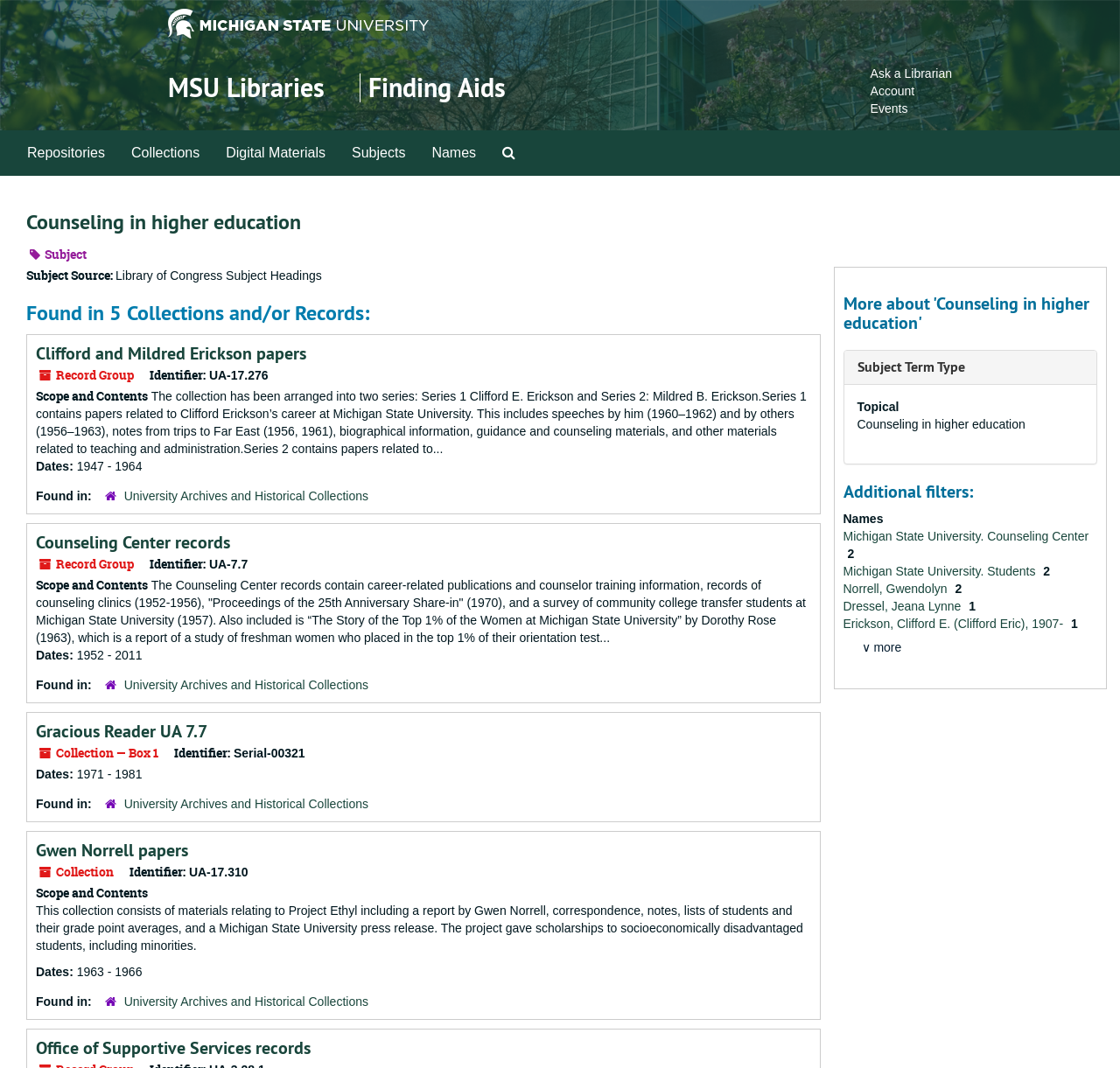Please identify the bounding box coordinates of the area that needs to be clicked to follow this instruction: "Click on 'MSU Libraries'".

[0.15, 0.066, 0.29, 0.098]